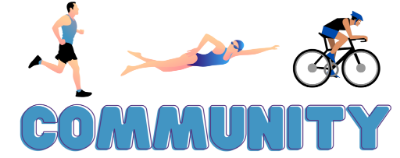Respond to the following query with just one word or a short phrase: 
What is the year the Roscommon Sports Partnership was established?

2002